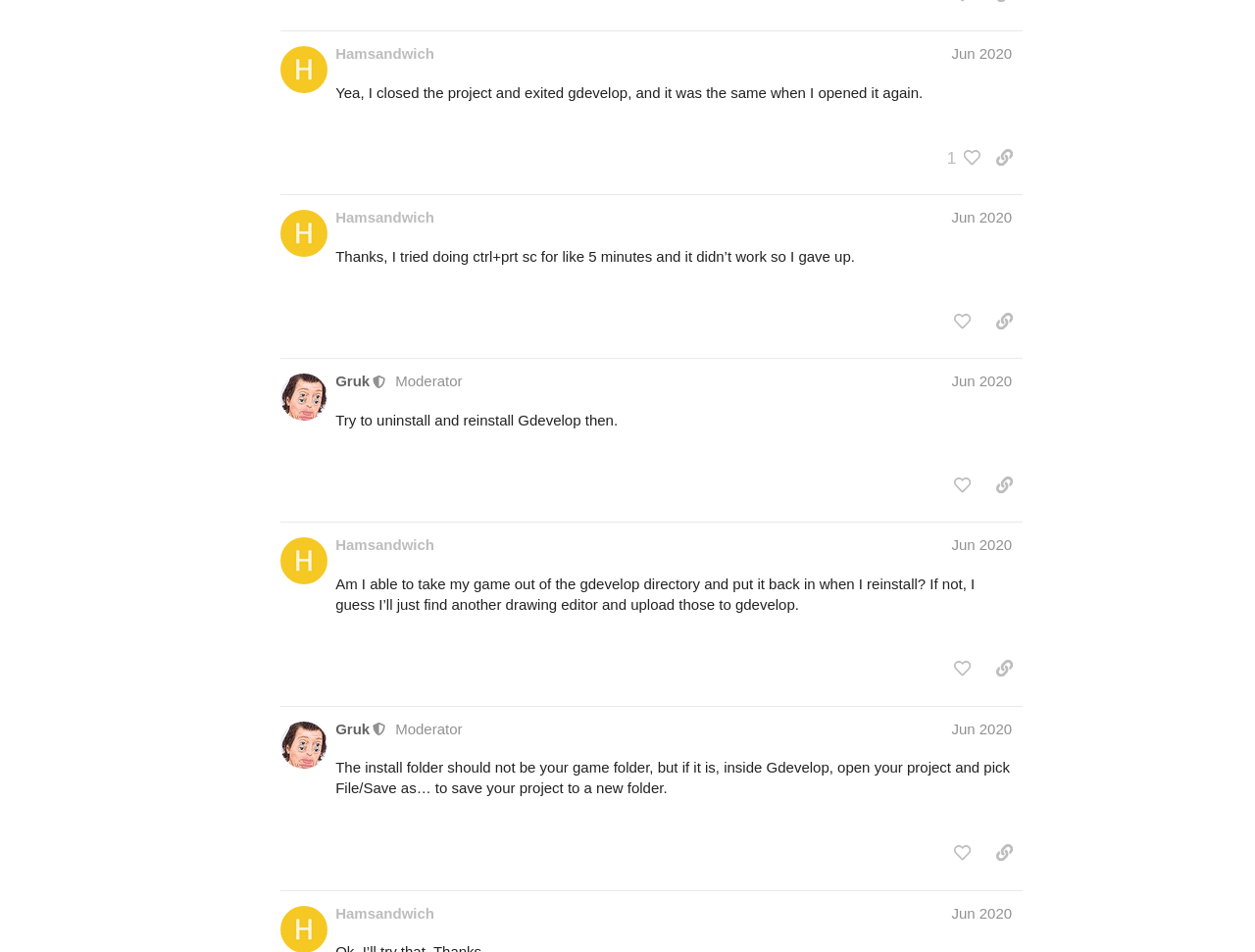Using the image as a reference, answer the following question in as much detail as possible:
How many posts are there on this page?

There are 5 posts on this page, each represented by a region element with a heading and a static text element.